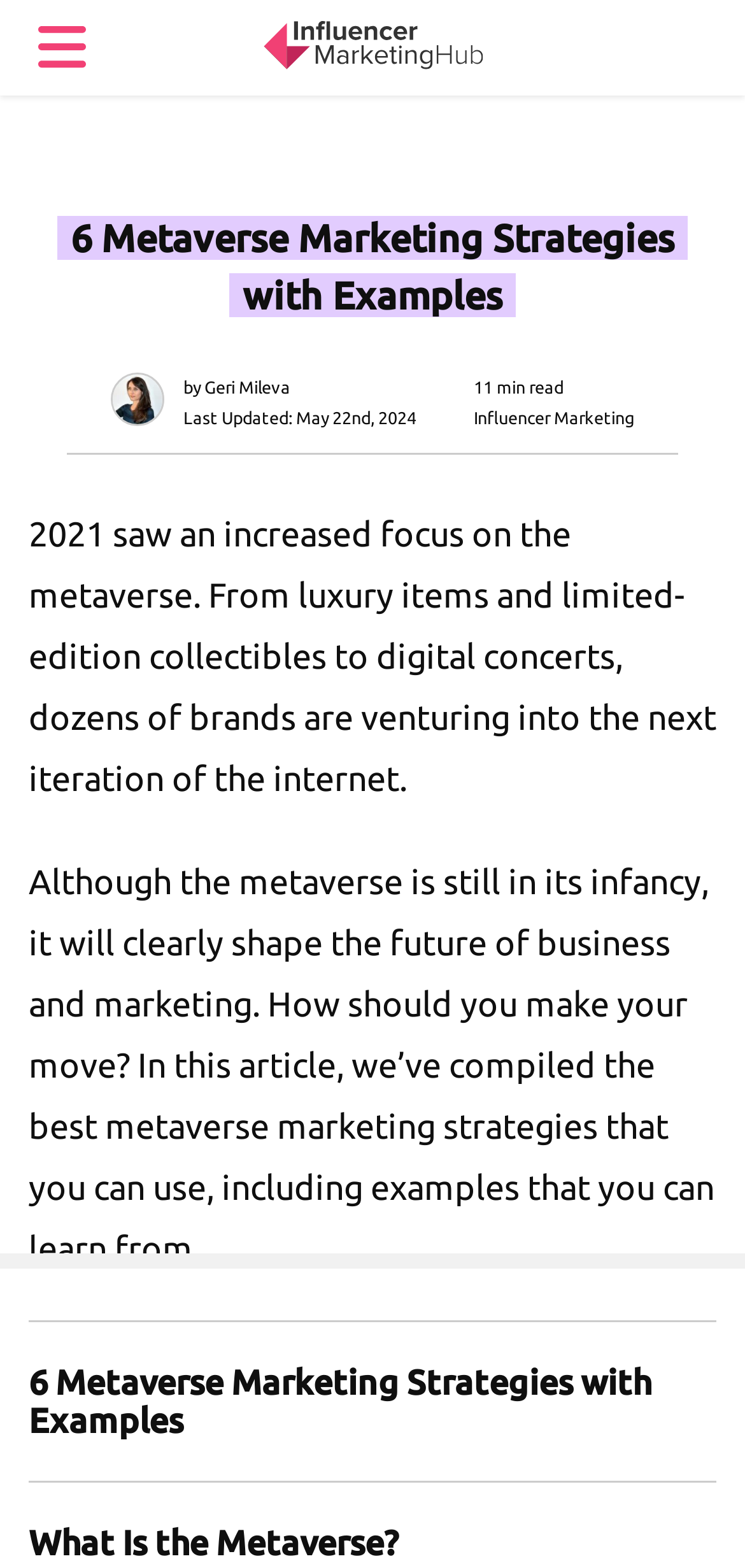Give a concise answer of one word or phrase to the question: 
How long does it take to read the article?

11 min